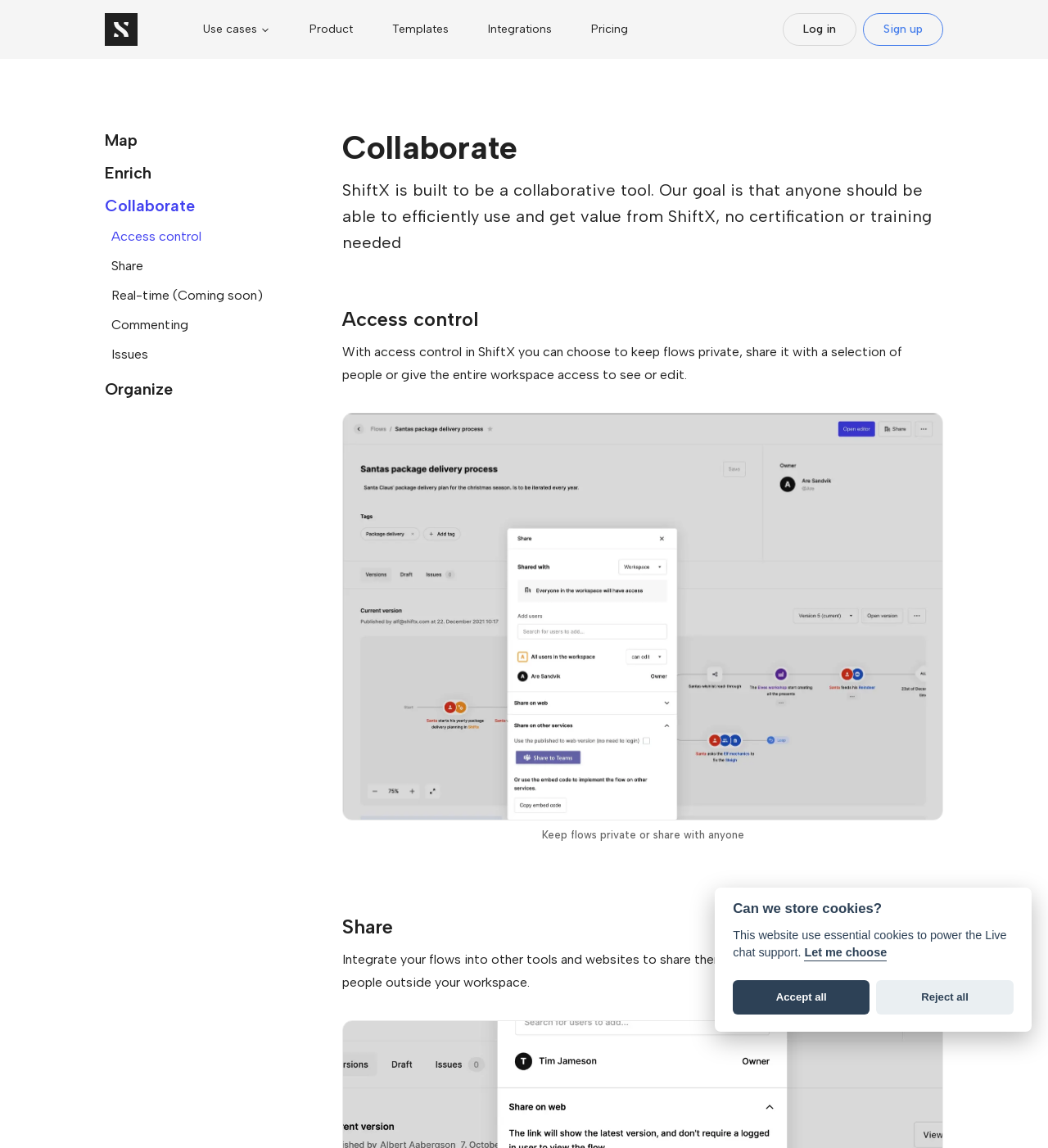Using the provided element description, identify the bounding box coordinates as (top-left x, top-left y, bottom-right x, bottom-right y). Ensure all values are between 0 and 1. Description: Real-time (Coming soon)

[0.106, 0.248, 0.295, 0.267]